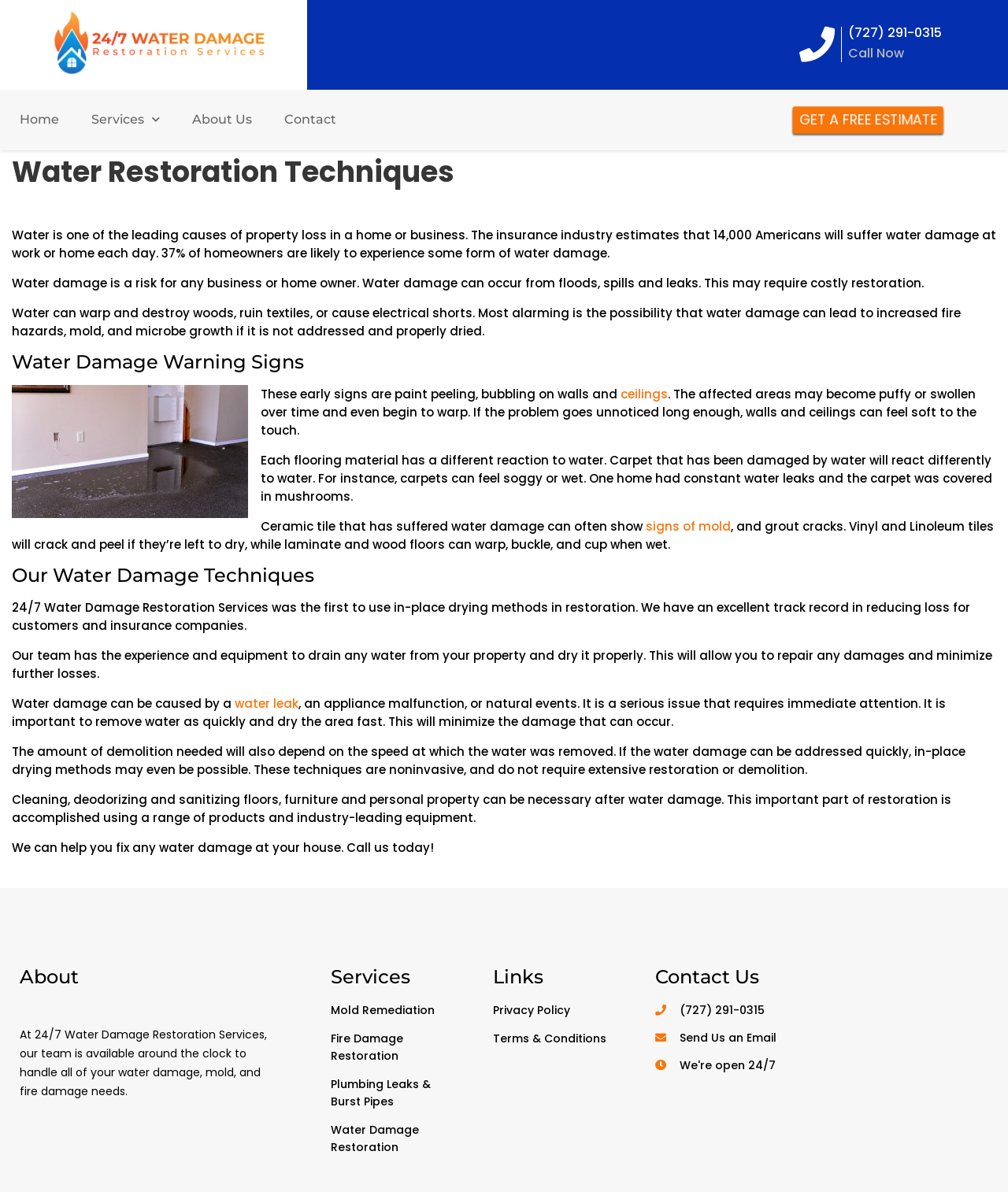What services does 24/7 Water Damage Restoration Services offer?
Look at the image and answer the question using a single word or phrase.

Mold Remediation, Fire Damage Restoration, etc.